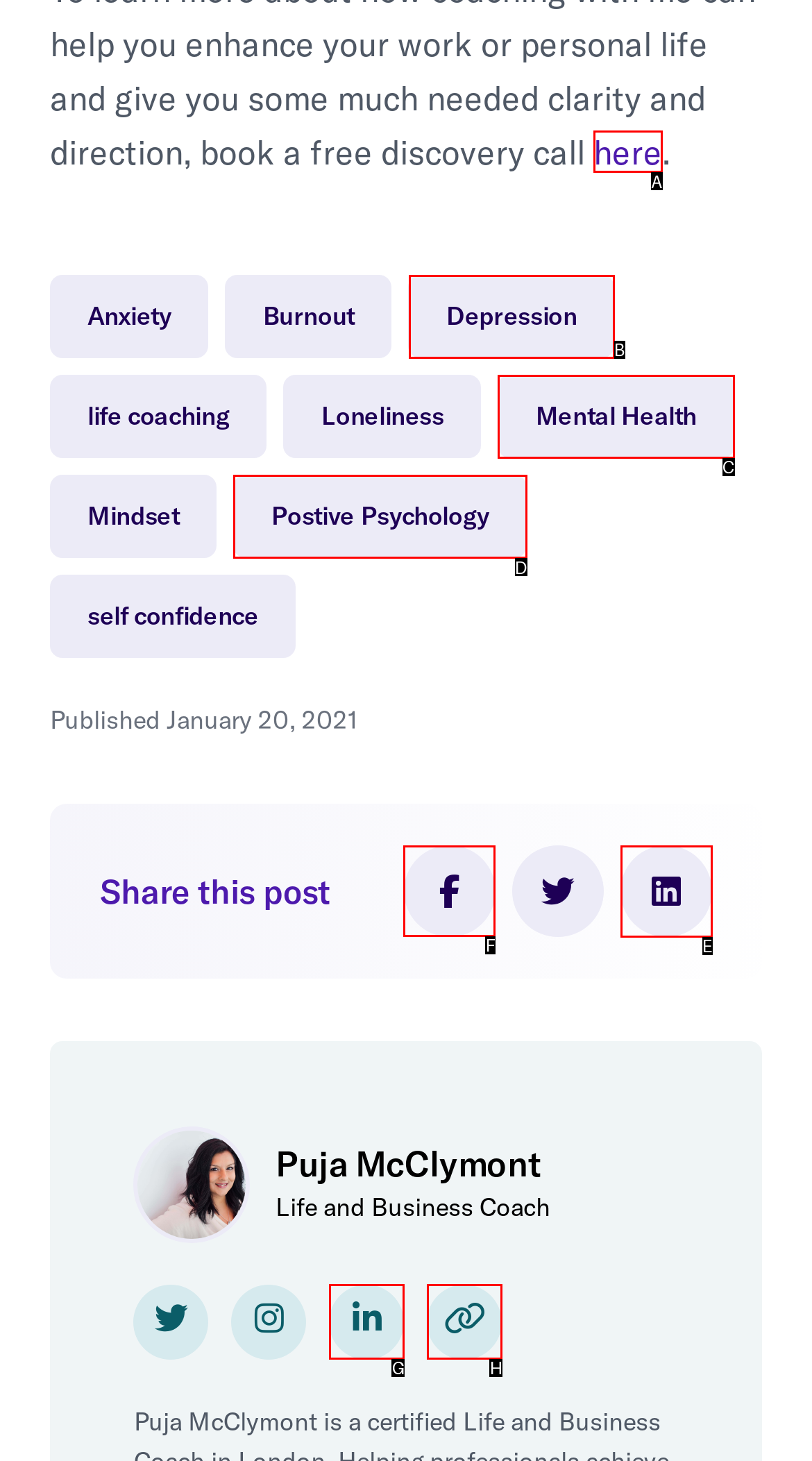Which lettered option should be clicked to achieve the task: Share this post on Facebook? Choose from the given choices.

F